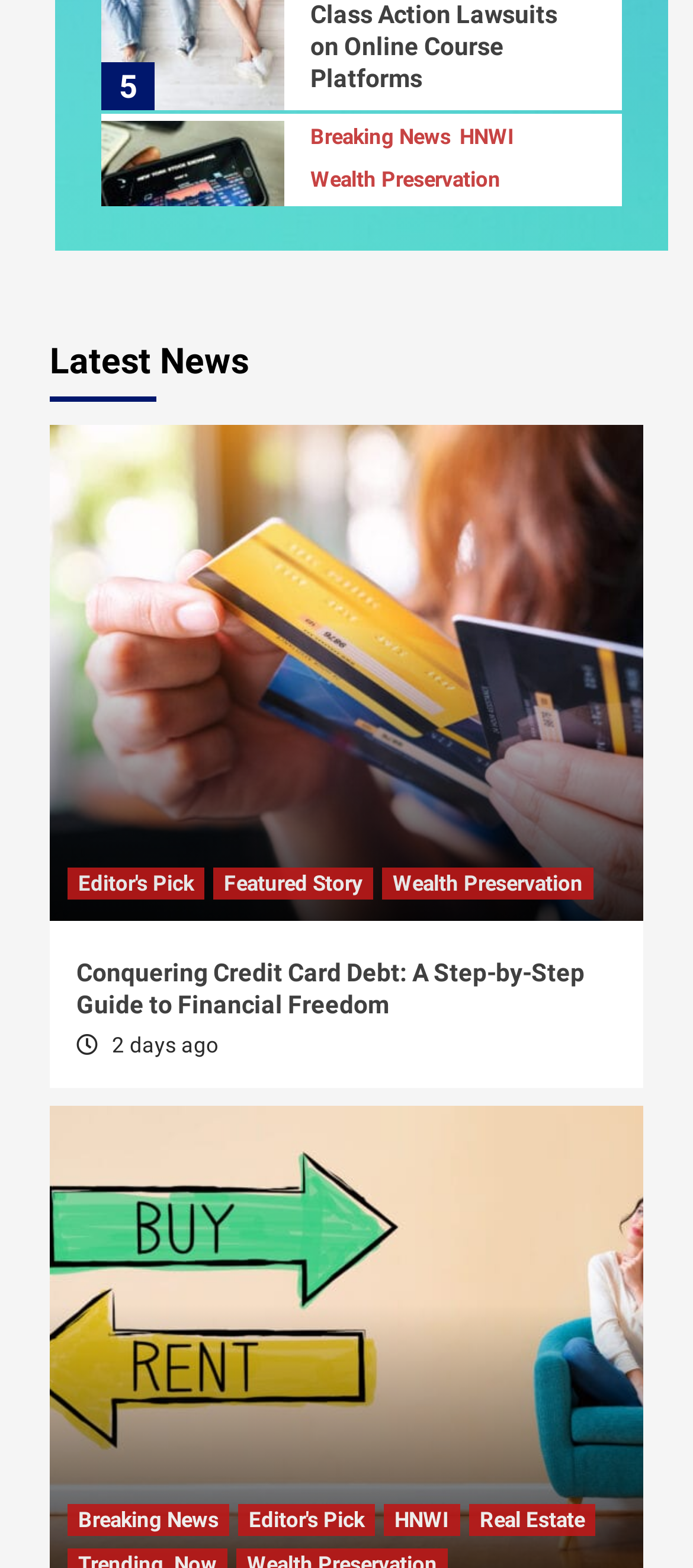Highlight the bounding box coordinates of the element you need to click to perform the following instruction: "Read the latest news."

[0.072, 0.204, 0.928, 0.271]